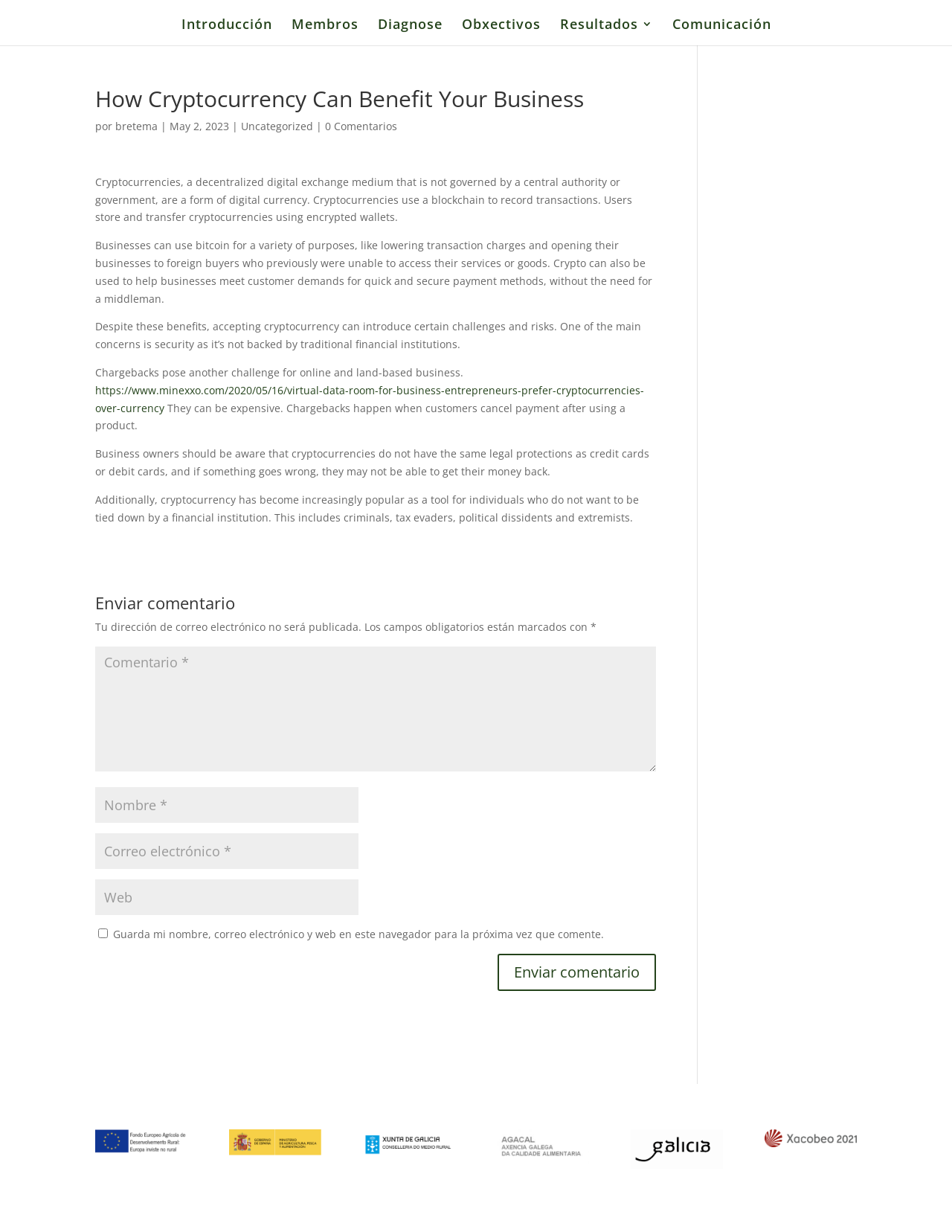What is a potential risk of accepting cryptocurrency?
Look at the image and respond to the question as thoroughly as possible.

One of the main concerns of accepting cryptocurrency is security, as it's not backed by traditional financial institutions, which can make it vulnerable to security breaches and other risks.